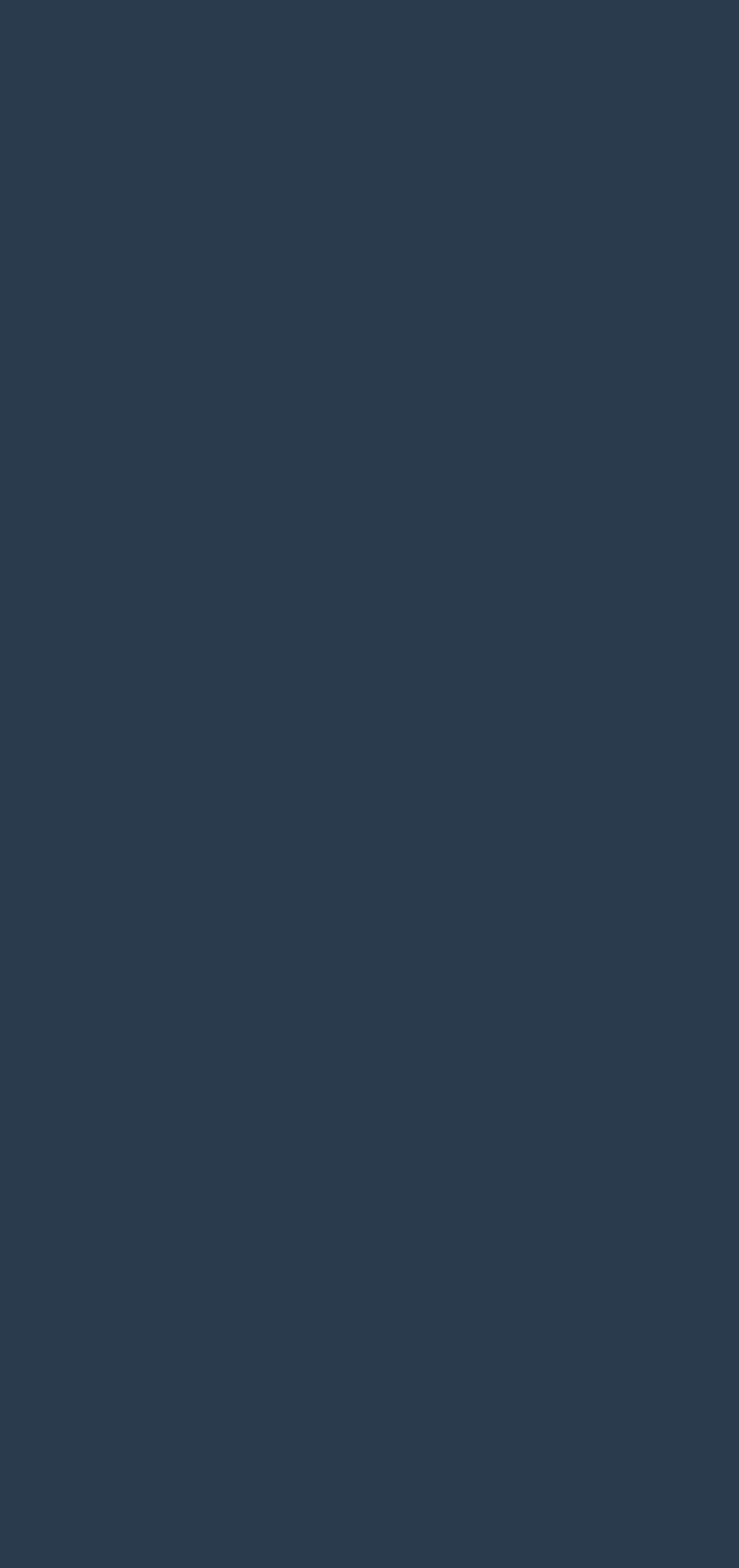What type of wine is described? Examine the screenshot and reply using just one word or a brief phrase.

Pinot Noir